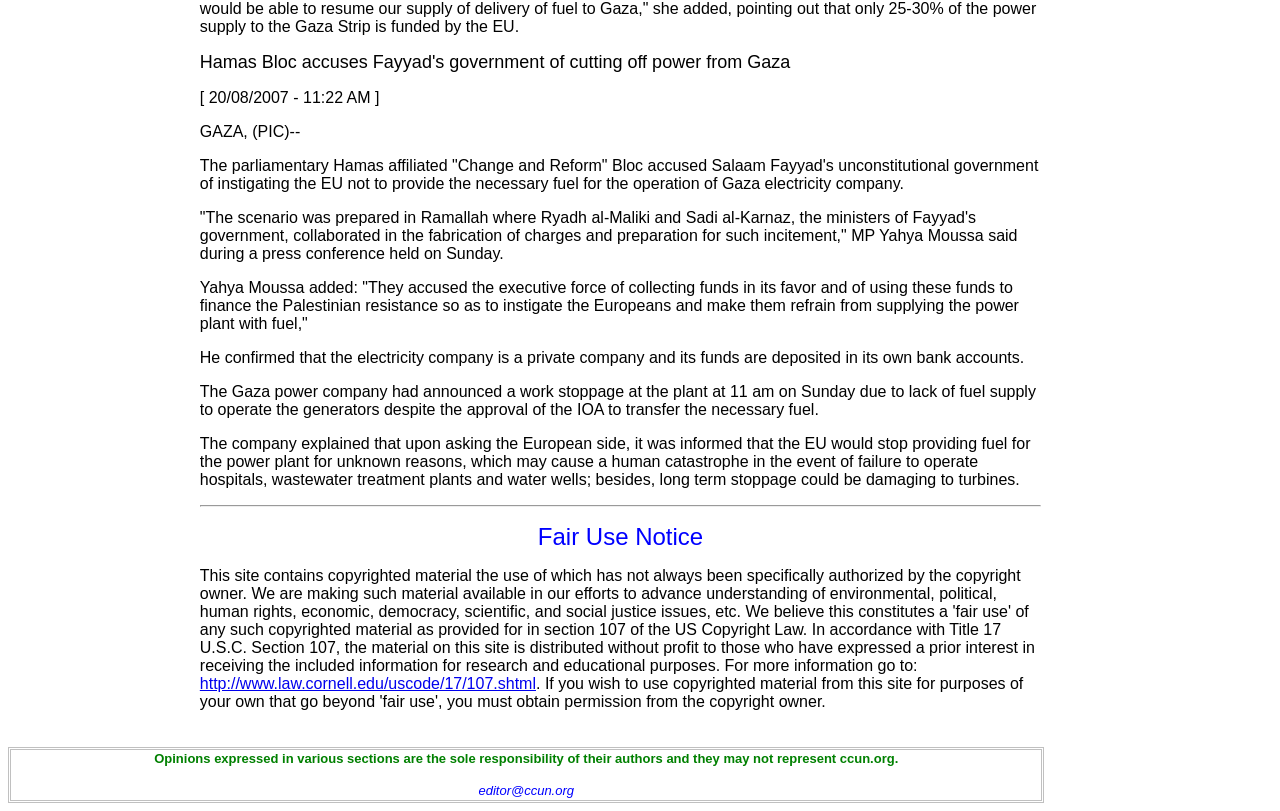Given the element description "Click here", identify the bounding box of the corresponding UI element.

None